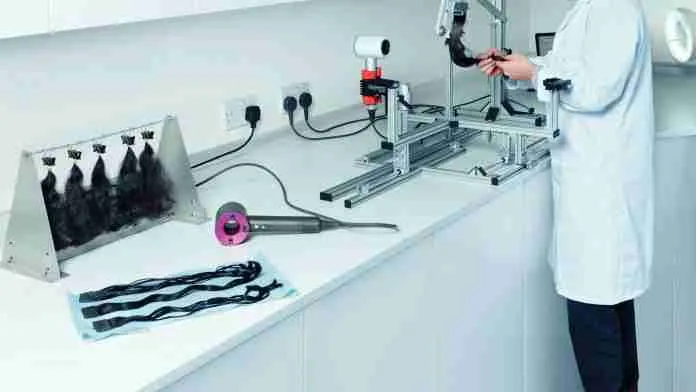What is displayed on the holder to the left?
Using the image, answer in one word or phrase.

Hair strands